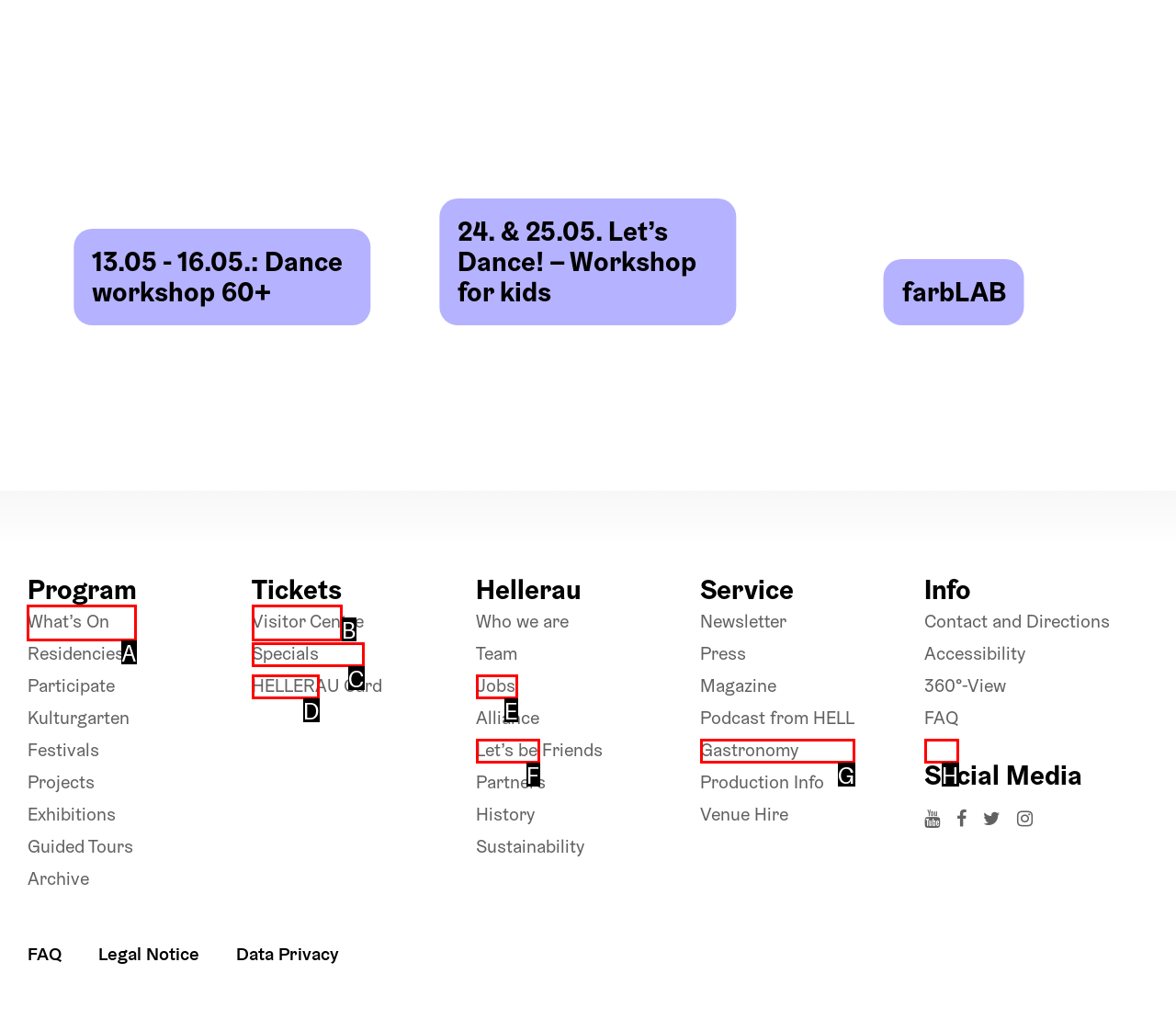Identify the correct UI element to click to achieve the task: Click the 'BLOG' link.
Answer with the letter of the appropriate option from the choices given.

None